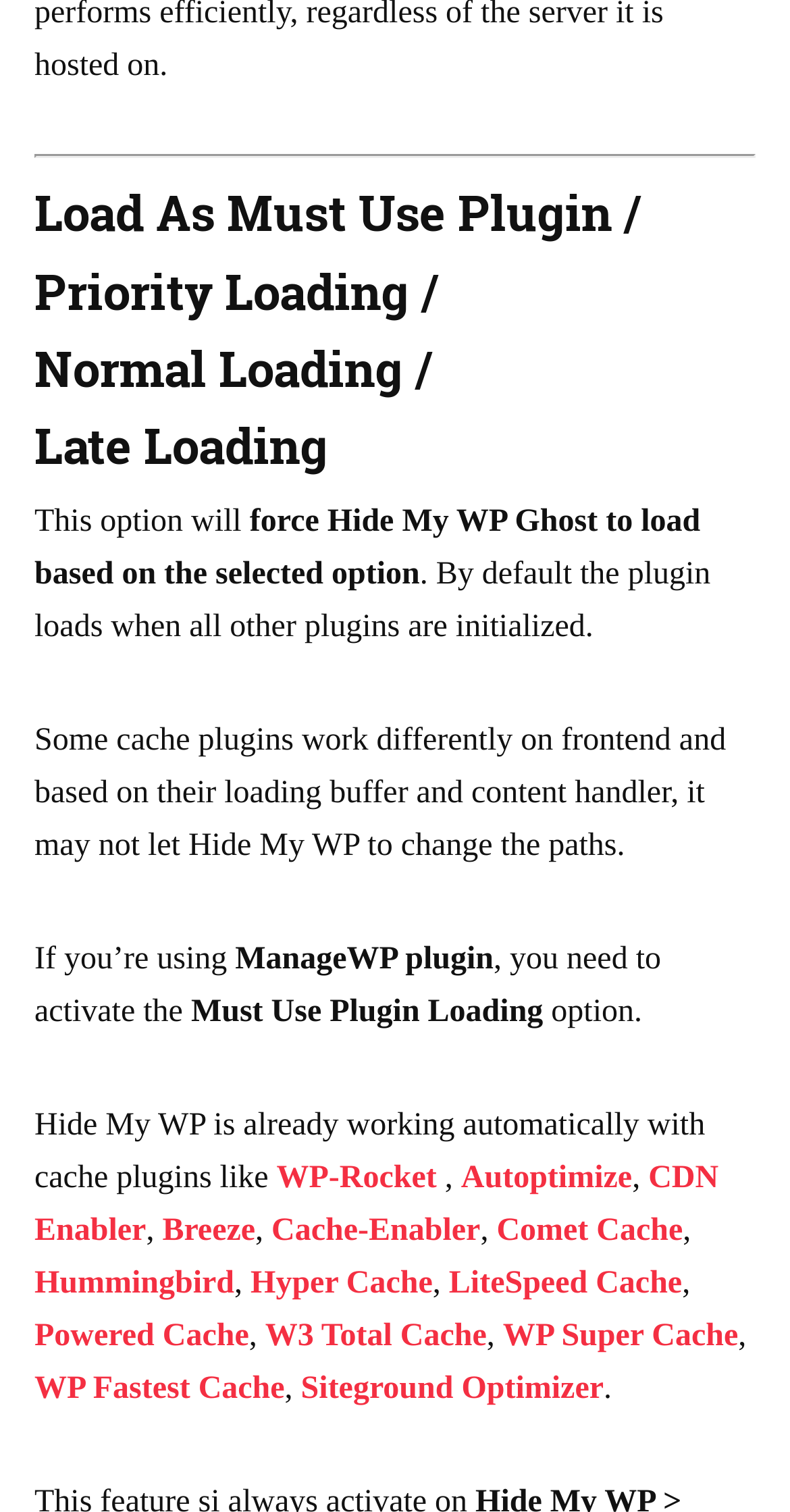Using the element description Hummingbird, predict the bounding box coordinates for the UI element. Provide the coordinates in (top-left x, top-left y, bottom-right x, bottom-right y) format with values ranging from 0 to 1.

[0.044, 0.837, 0.297, 0.86]